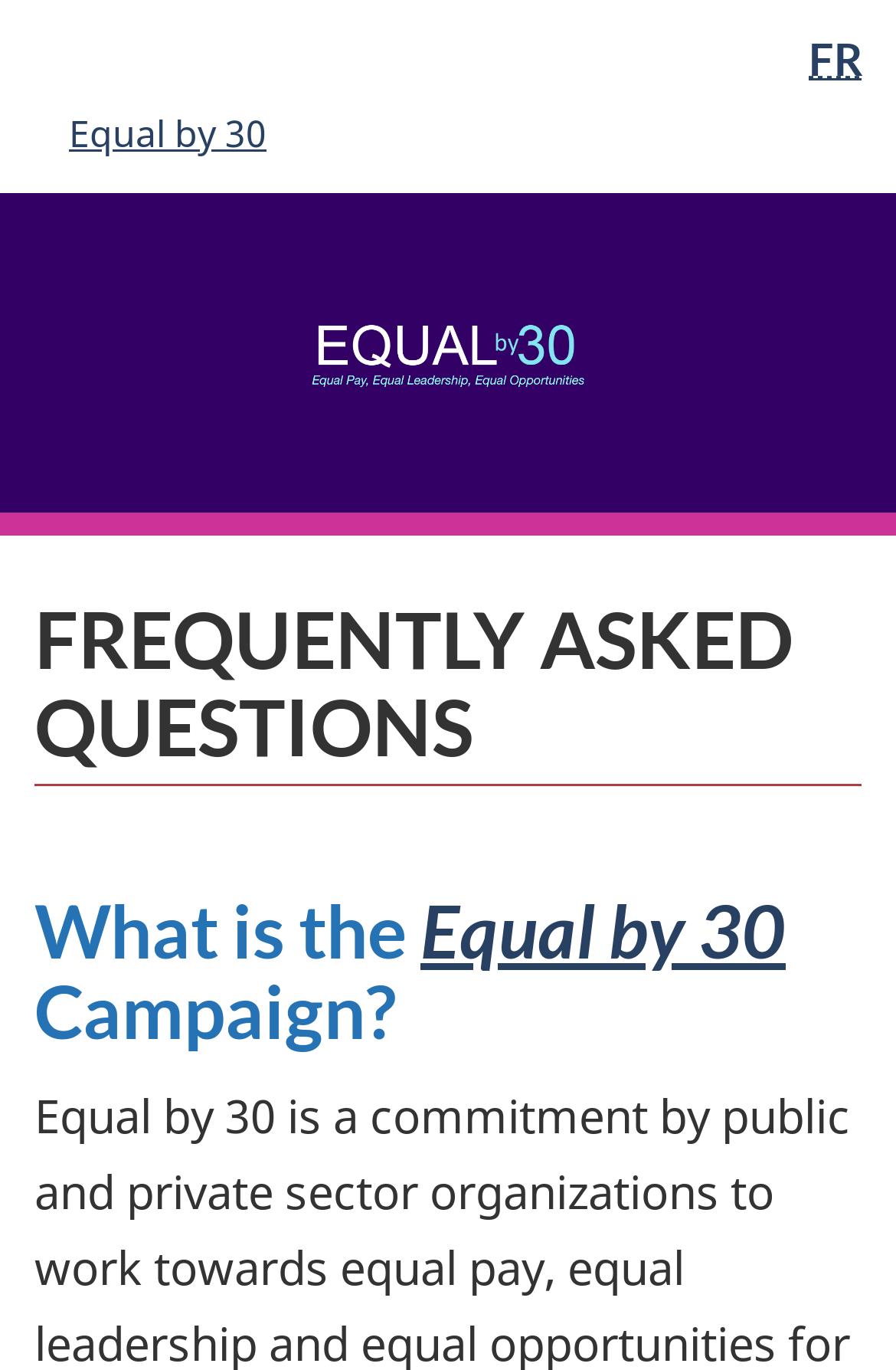What are the three main goals of the campaign?
Please provide a comprehensive answer to the question based on the webpage screenshot.

The three main goals of the campaign can be found in the static text 'Equal Pay, Equal Leadership, Equal Opportunities' below the campaign name 'EQUAL by 30'.